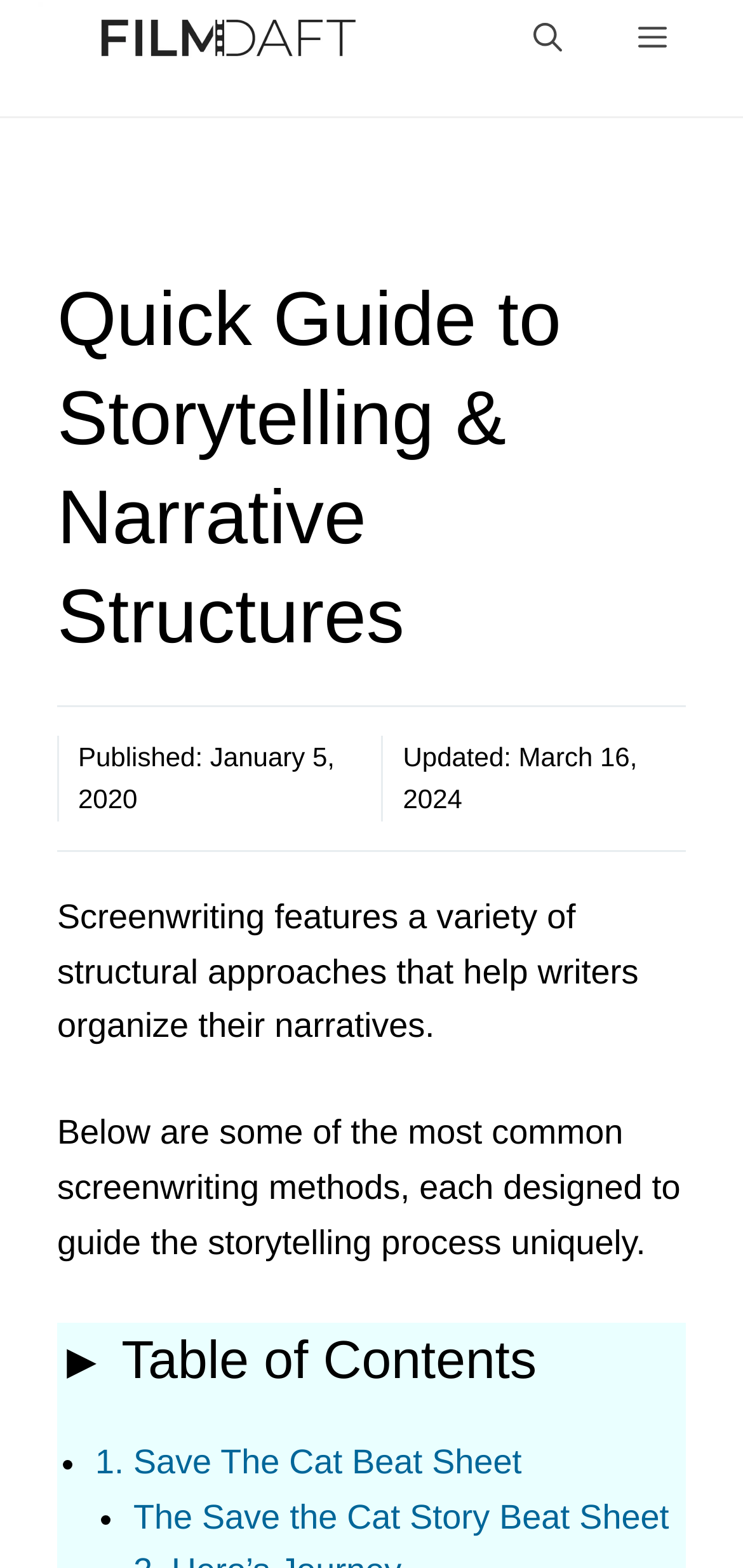What is the publication date of the article?
Using the image, provide a detailed and thorough answer to the question.

I found the publication date by looking at the 'Published:' section, which is located below the main heading. The date is specified as 'January 5, 2020'.